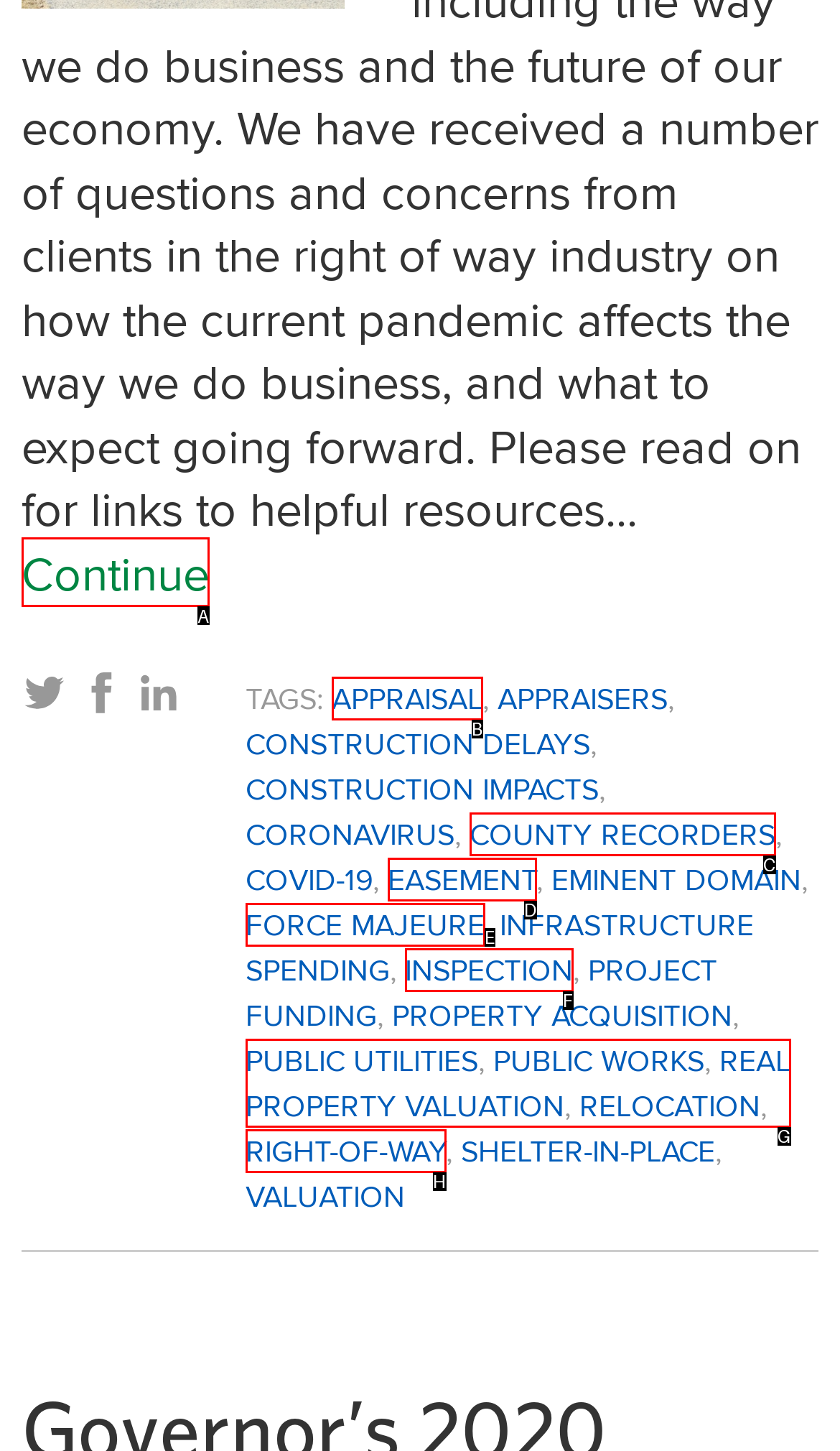From the provided options, which letter corresponds to the element described as: Real Property Valuation
Answer with the letter only.

G